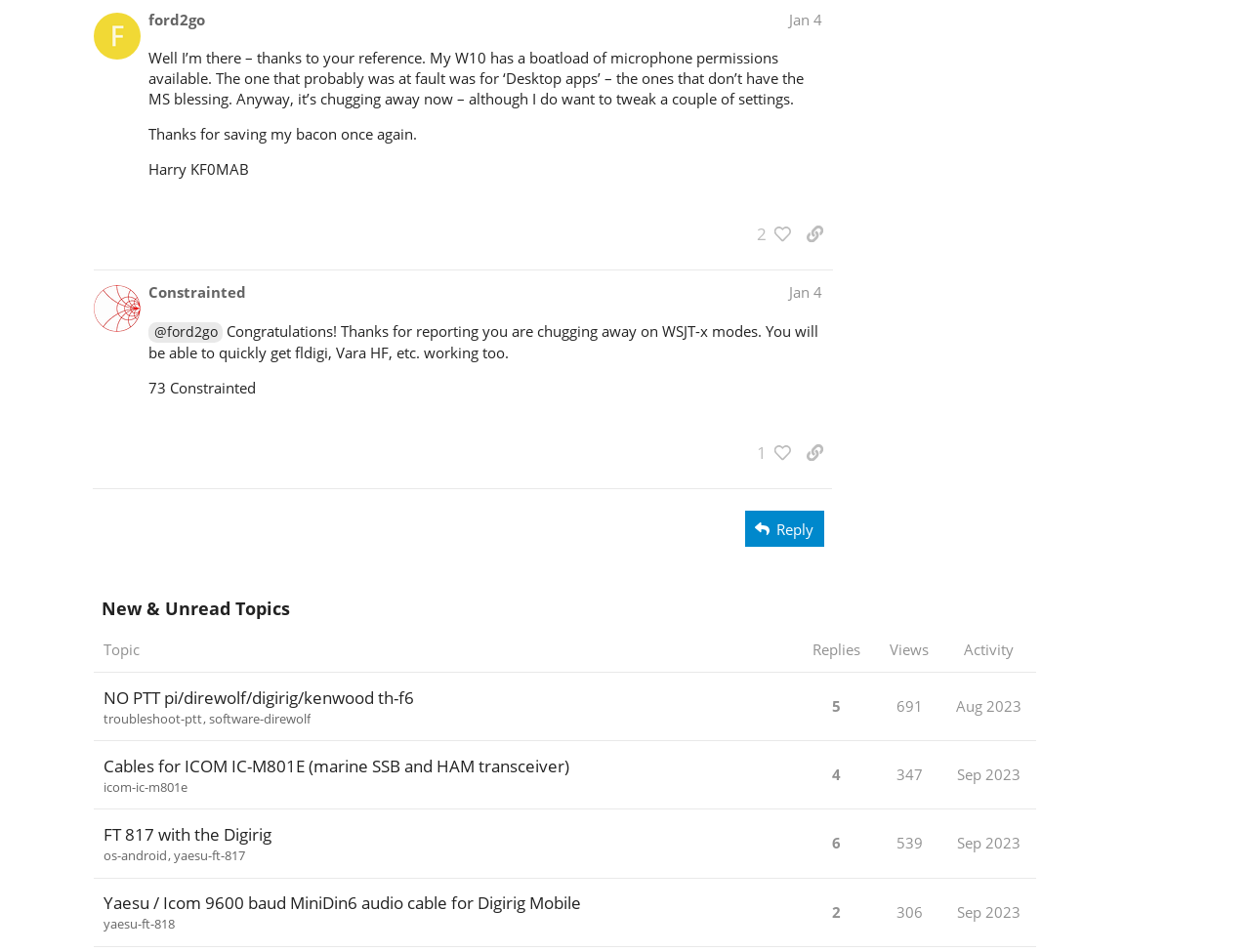Locate the bounding box coordinates of the clickable area needed to fulfill the instruction: "View the topic 'NO PTT pi/direwolf/digirig/kenwood th-f6'".

[0.075, 0.719, 0.829, 0.778]